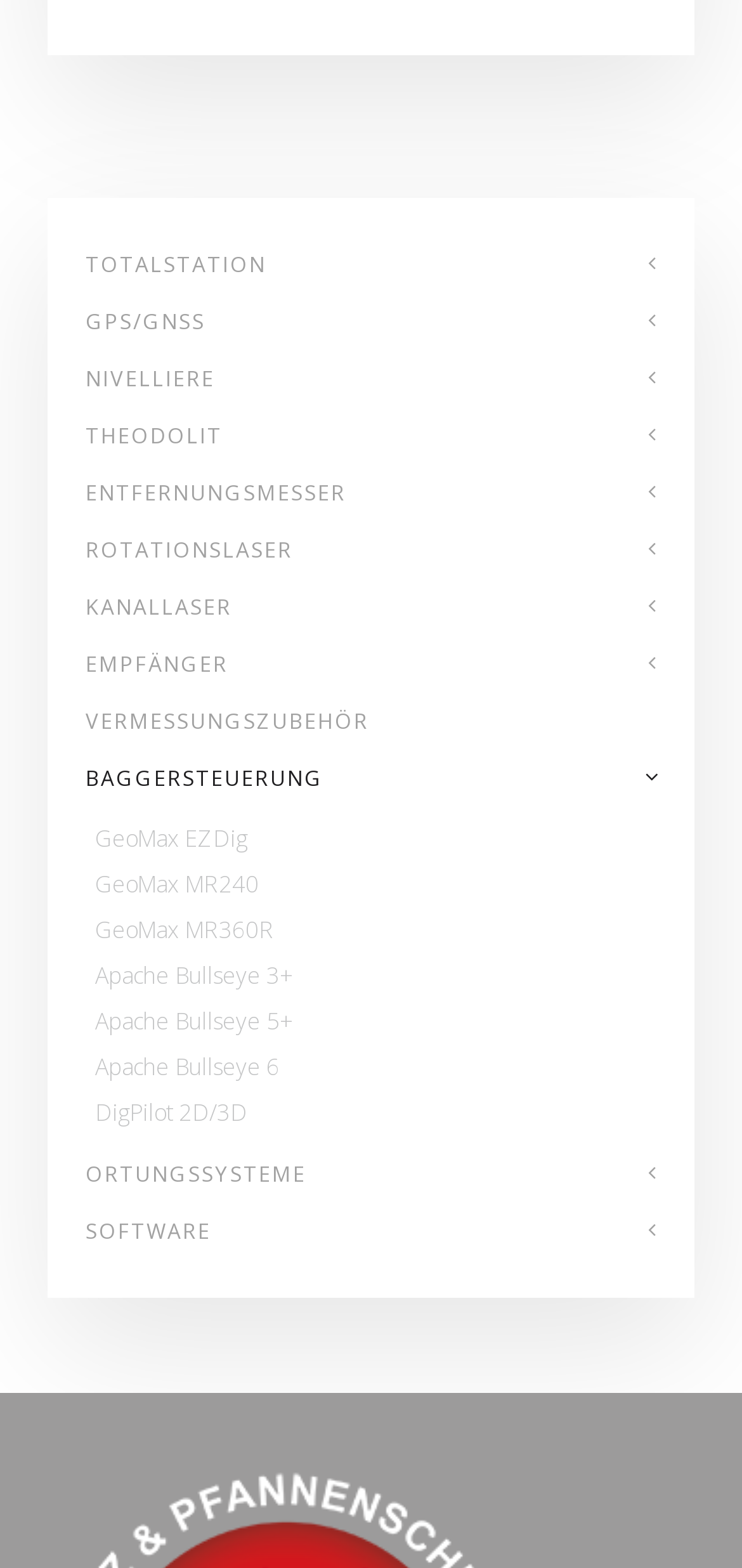Determine the bounding box coordinates of the region I should click to achieve the following instruction: "go to home page". Ensure the bounding box coordinates are four float numbers between 0 and 1, i.e., [left, top, right, bottom].

None